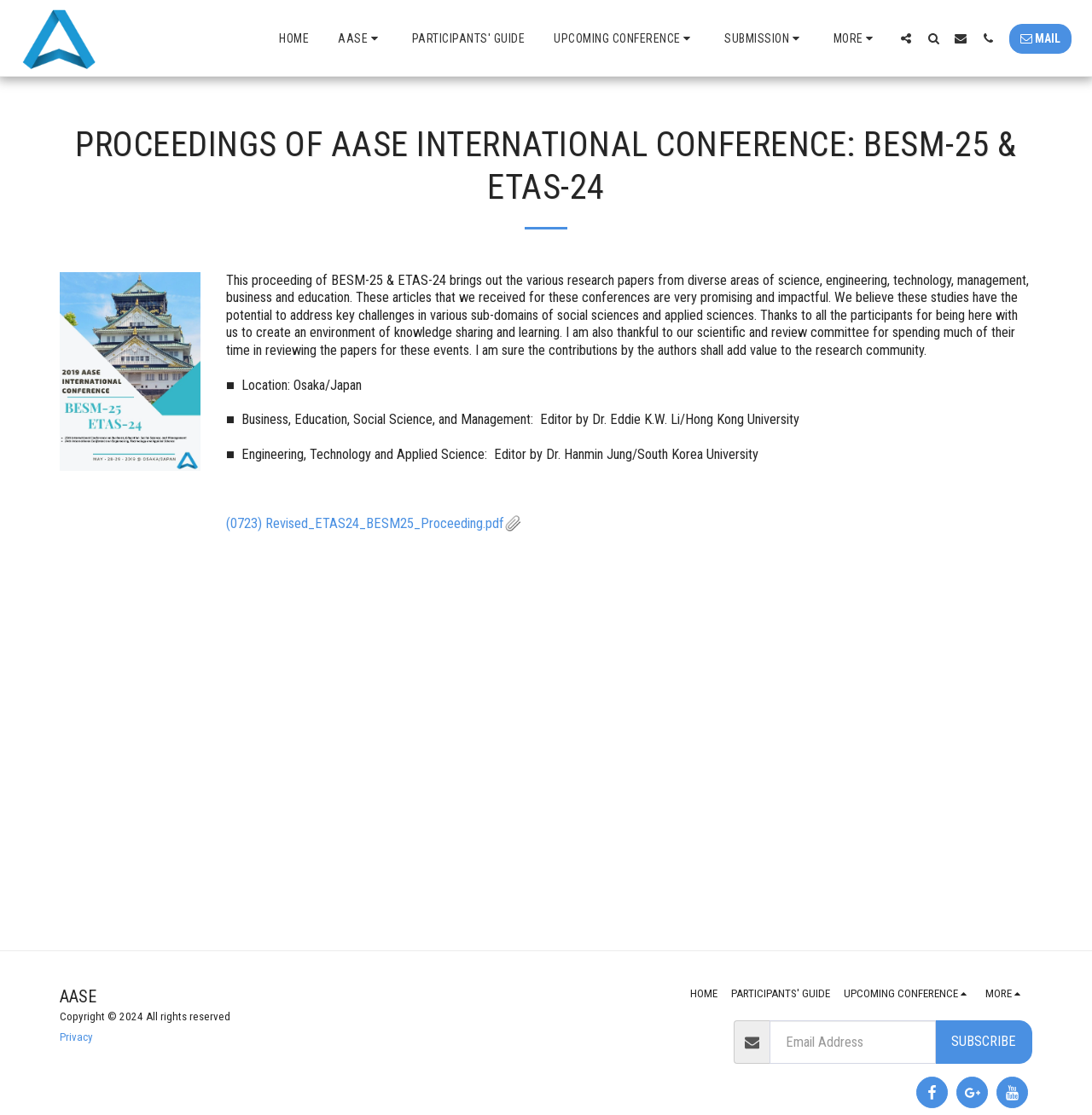Use a single word or phrase to respond to the question:
What can be downloaded from the proceedings?

Revised_ETAS24_BESM25_Proceeding.pdf